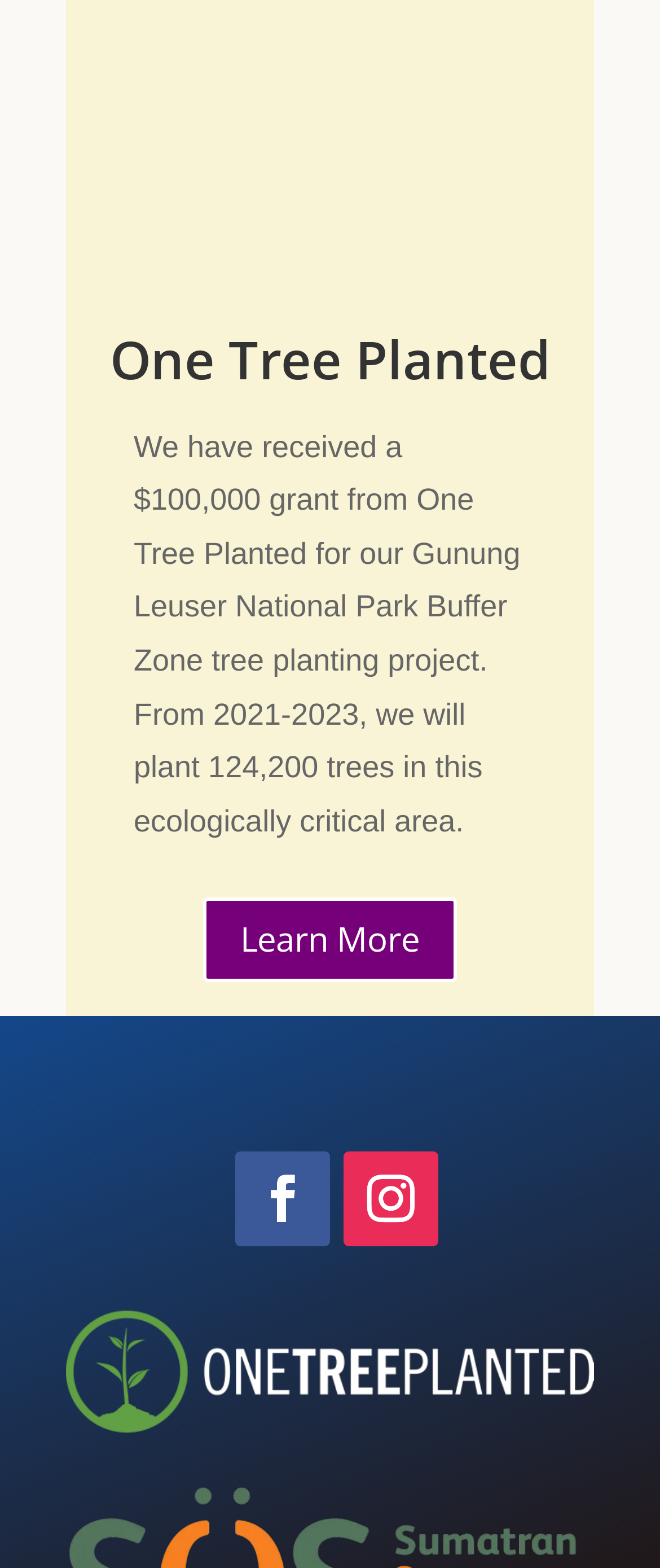Find the bounding box coordinates for the UI element whose description is: "aria-label="More actions"". The coordinates should be four float numbers between 0 and 1, in the format [left, top, right, bottom].

None